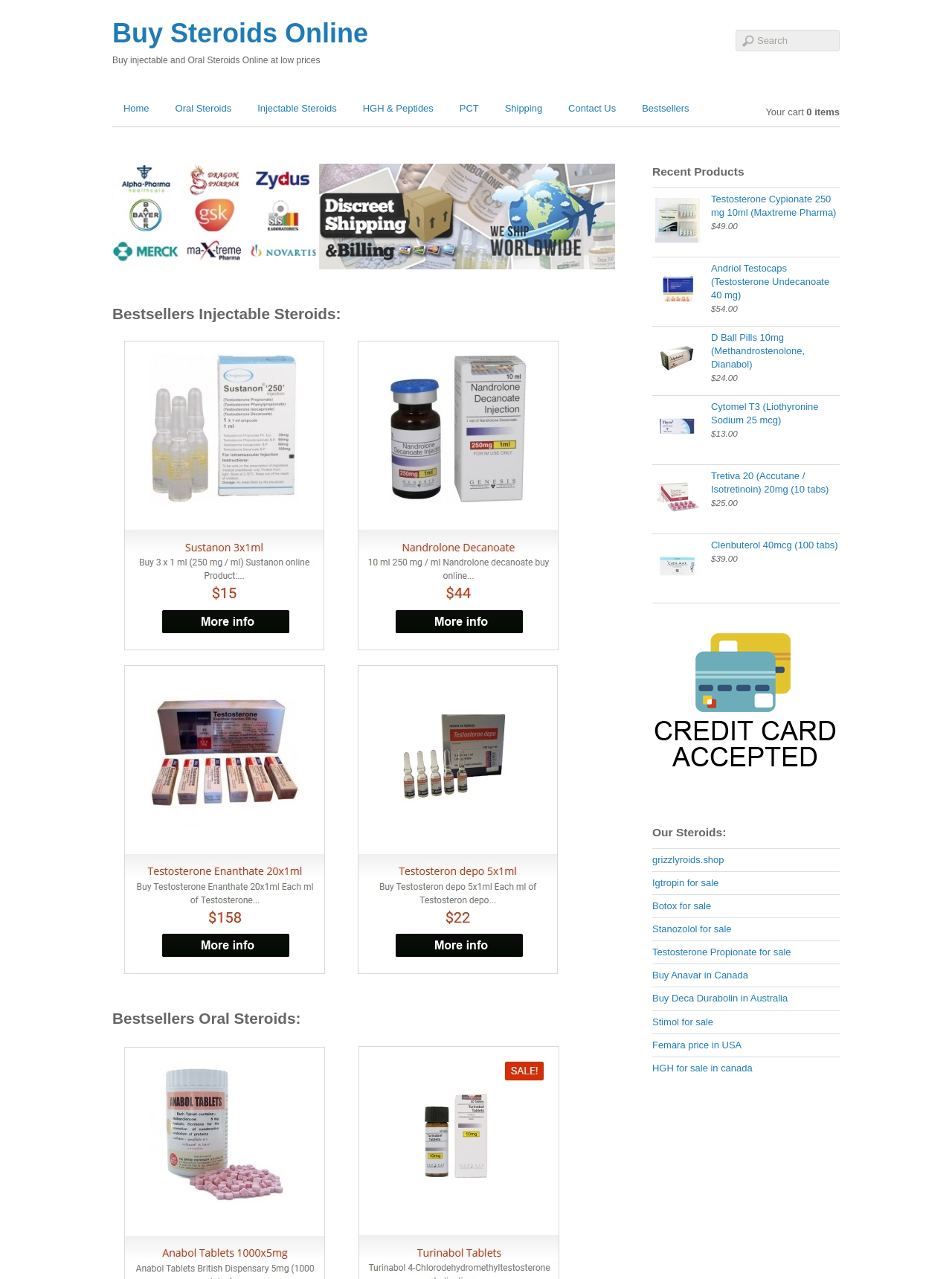Determine the bounding box coordinates for the area that needs to be clicked to fulfill this task: "Search for steroids". The coordinates must be given as four float numbers between 0 and 1, i.e., [left, top, right, bottom].

[0.773, 0.023, 0.882, 0.04]